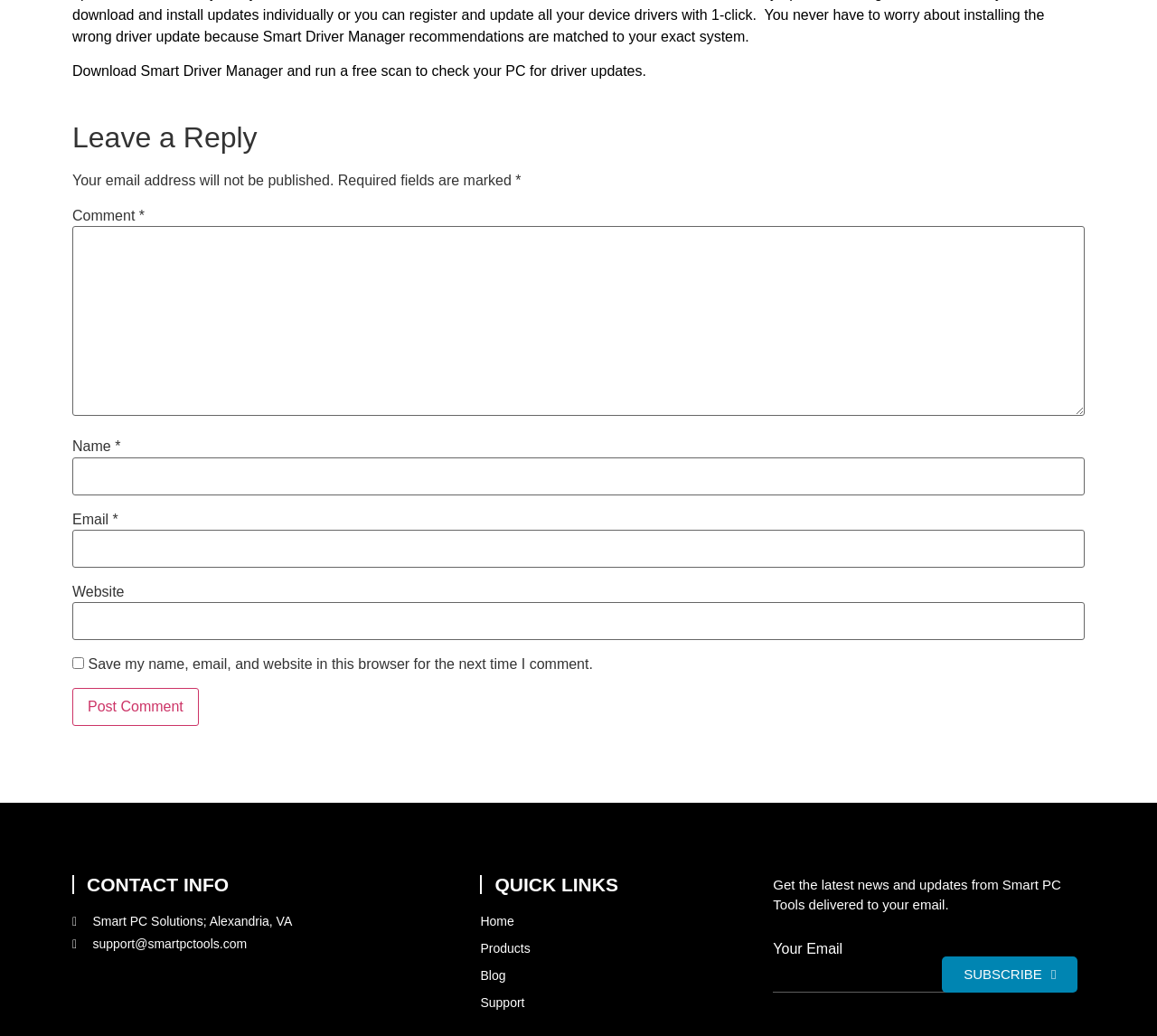Could you determine the bounding box coordinates of the clickable element to complete the instruction: "Leave a reply"? Provide the coordinates as four float numbers between 0 and 1, i.e., [left, top, right, bottom].

[0.062, 0.116, 0.938, 0.15]